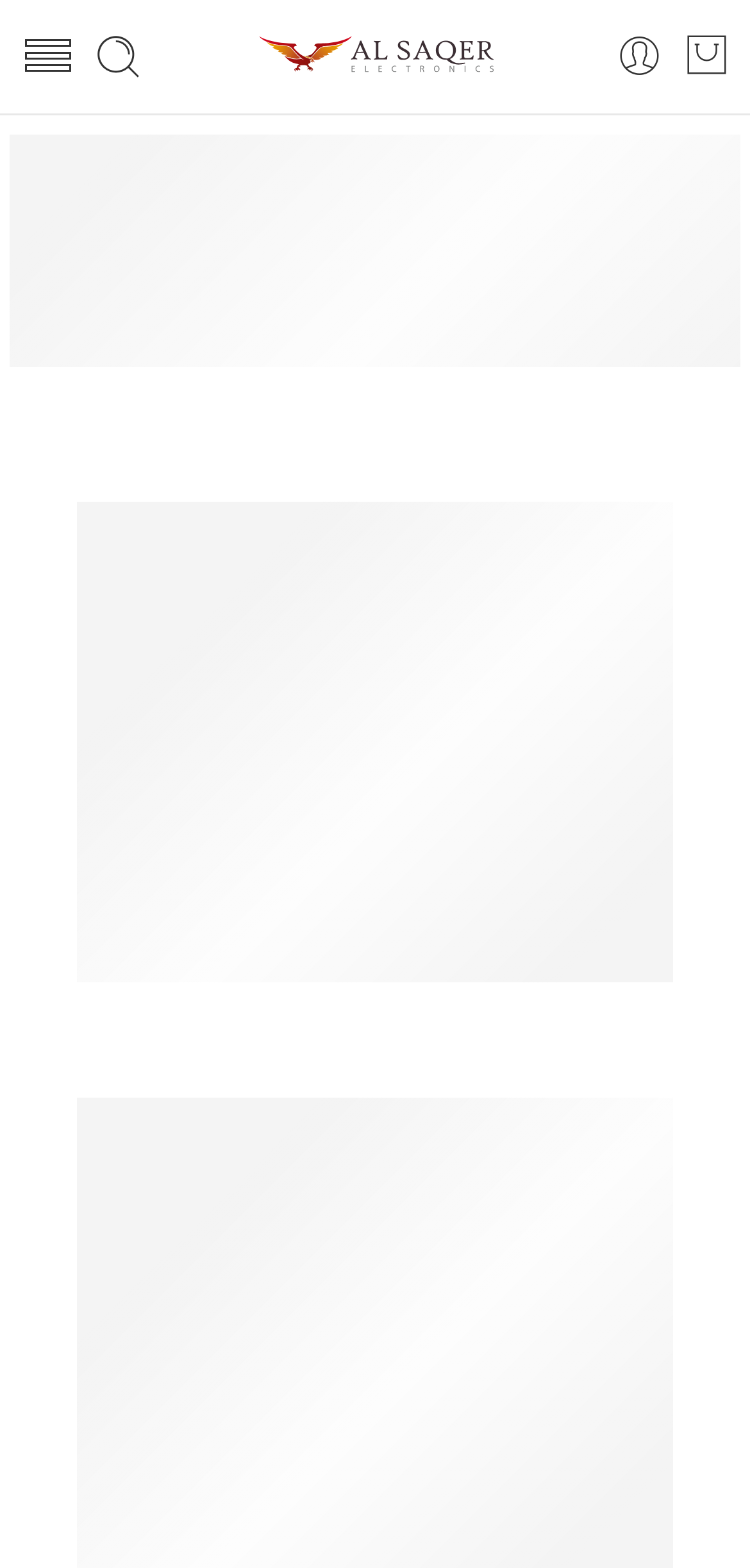Identify the bounding box coordinates for the UI element described by the following text: "title="Login / Register"". Provide the coordinates as four float numbers between 0 and 1, in the format [left, top, right, bottom].

[0.821, 0.021, 0.885, 0.052]